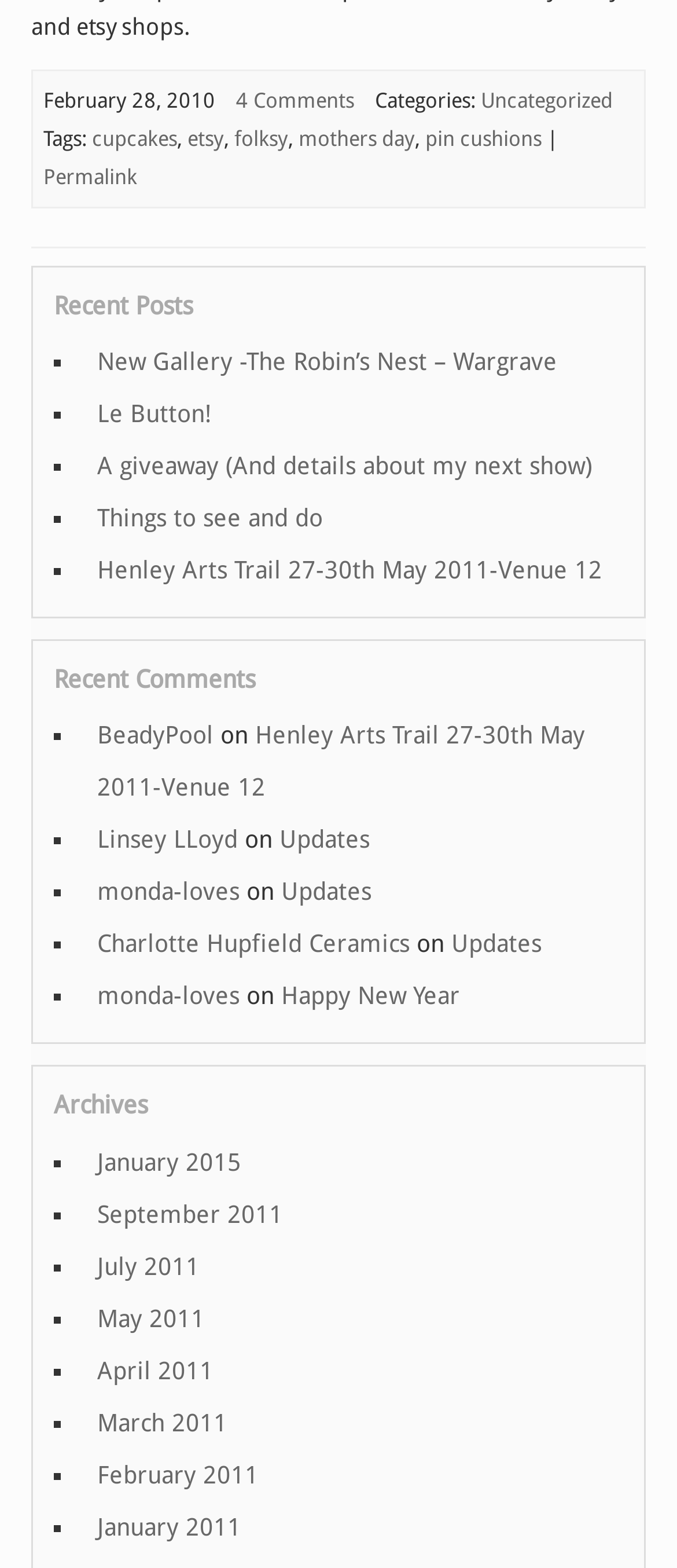Pinpoint the bounding box coordinates of the element to be clicked to execute the instruction: "View archives".

[0.079, 0.694, 0.921, 0.724]